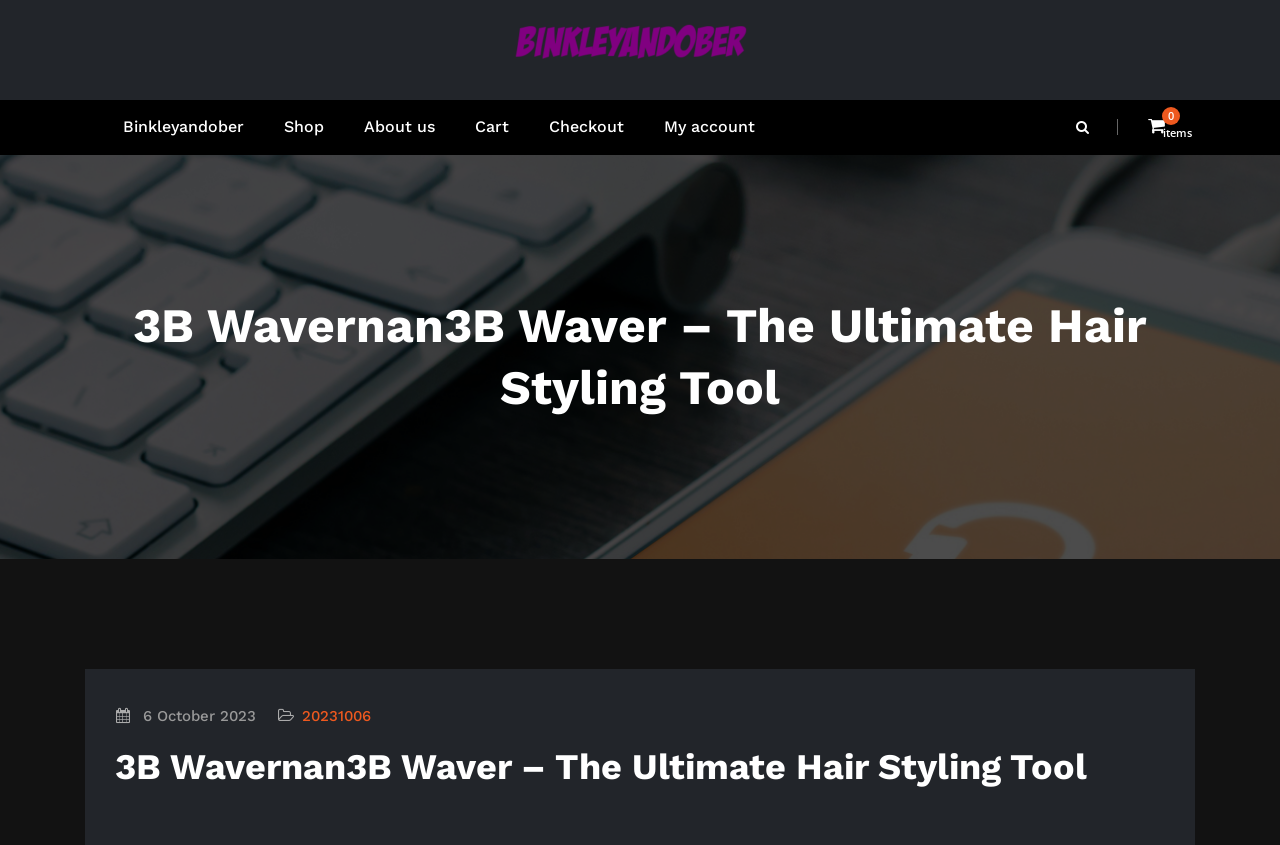Please provide the bounding box coordinates for the element that needs to be clicked to perform the instruction: "go to binkleyandober homepage". The coordinates must consist of four float numbers between 0 and 1, formatted as [left, top, right, bottom].

[0.401, 0.043, 0.587, 0.071]